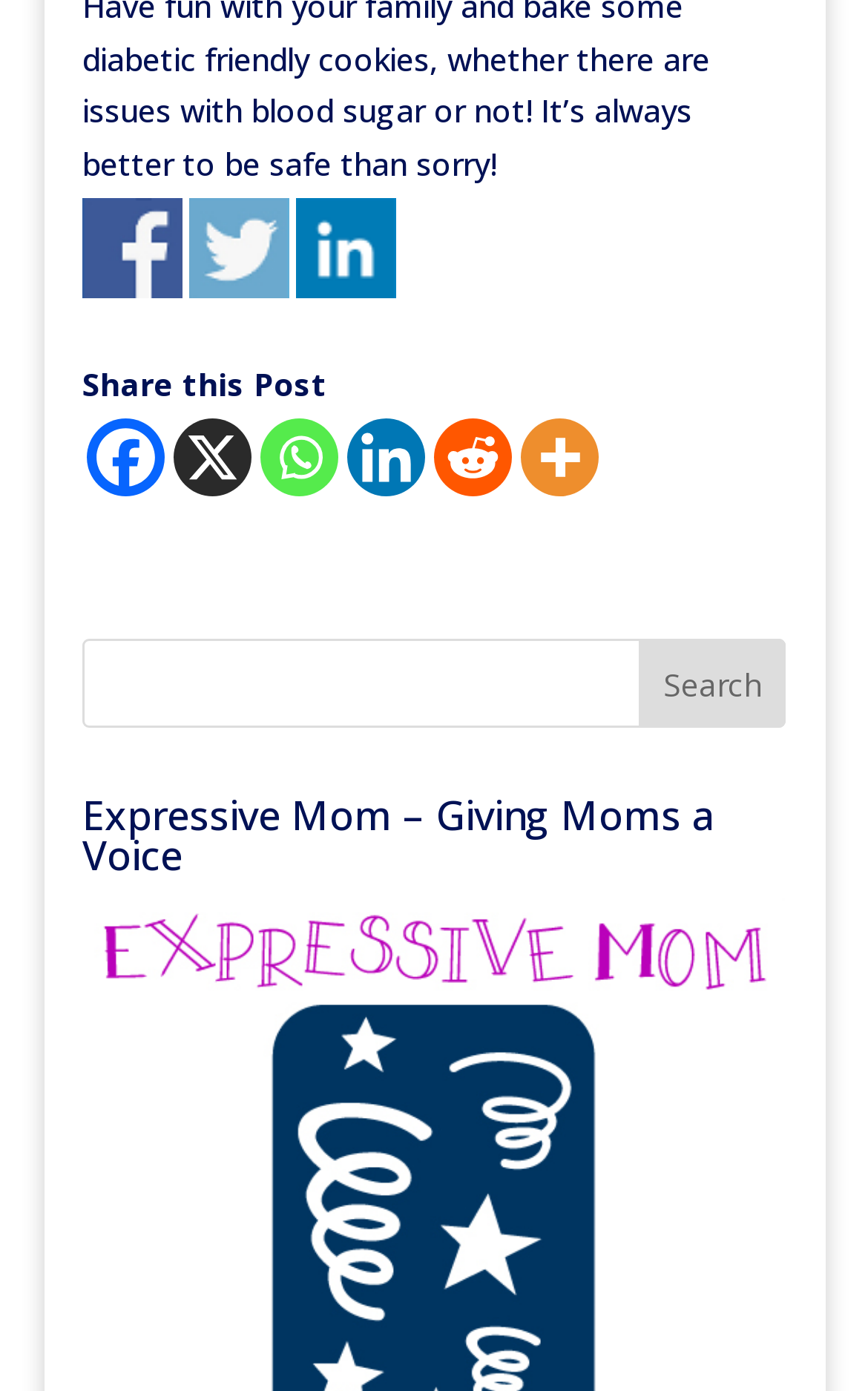Locate the UI element described by Share on Linkedin and provide its bounding box coordinates. Use the format (top-left x, top-left y, bottom-right x, bottom-right y) with all values as floating point numbers between 0 and 1.

[0.342, 0.142, 0.457, 0.214]